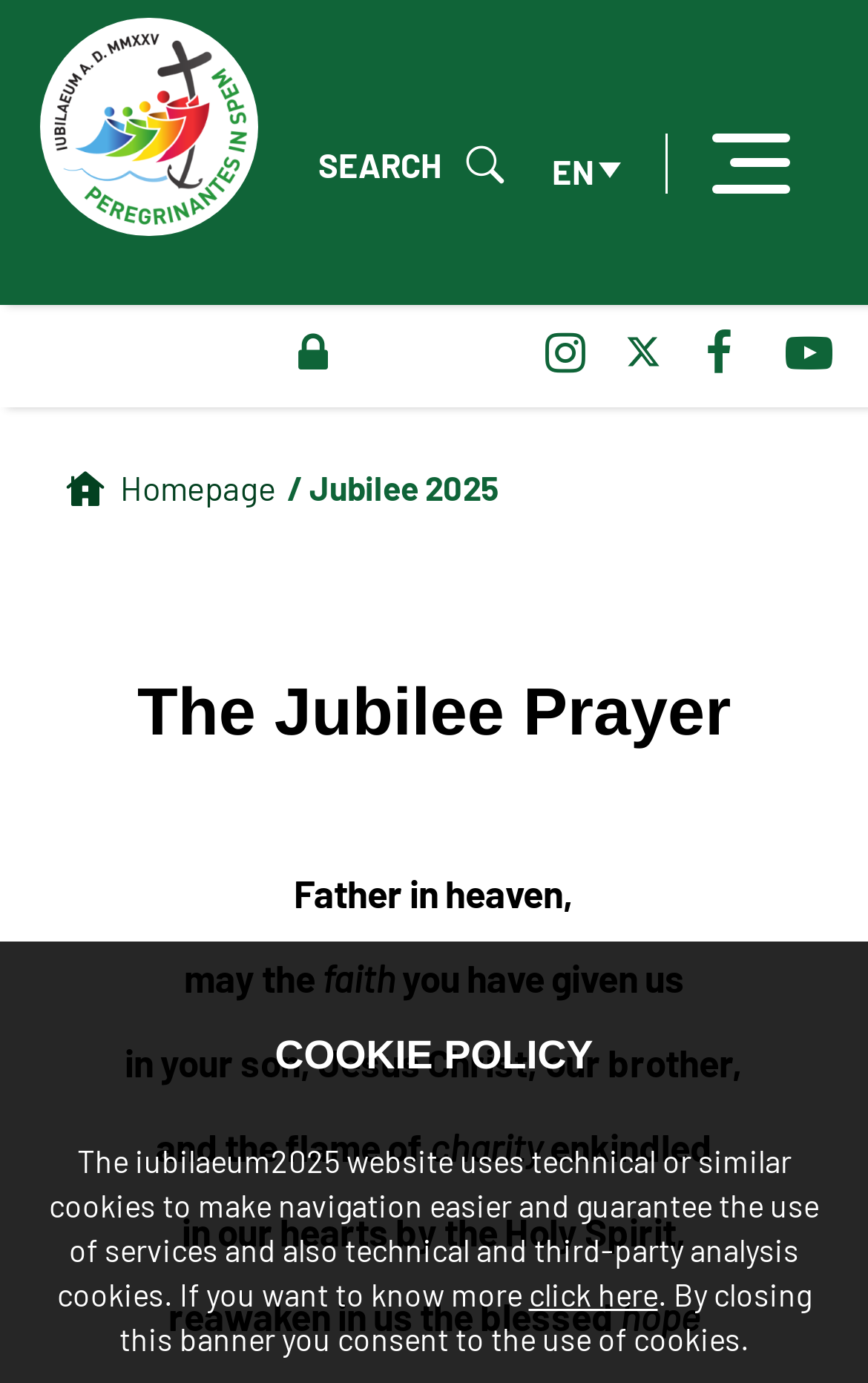Please answer the following question using a single word or phrase: 
What is the purpose of the searchbox?

Search